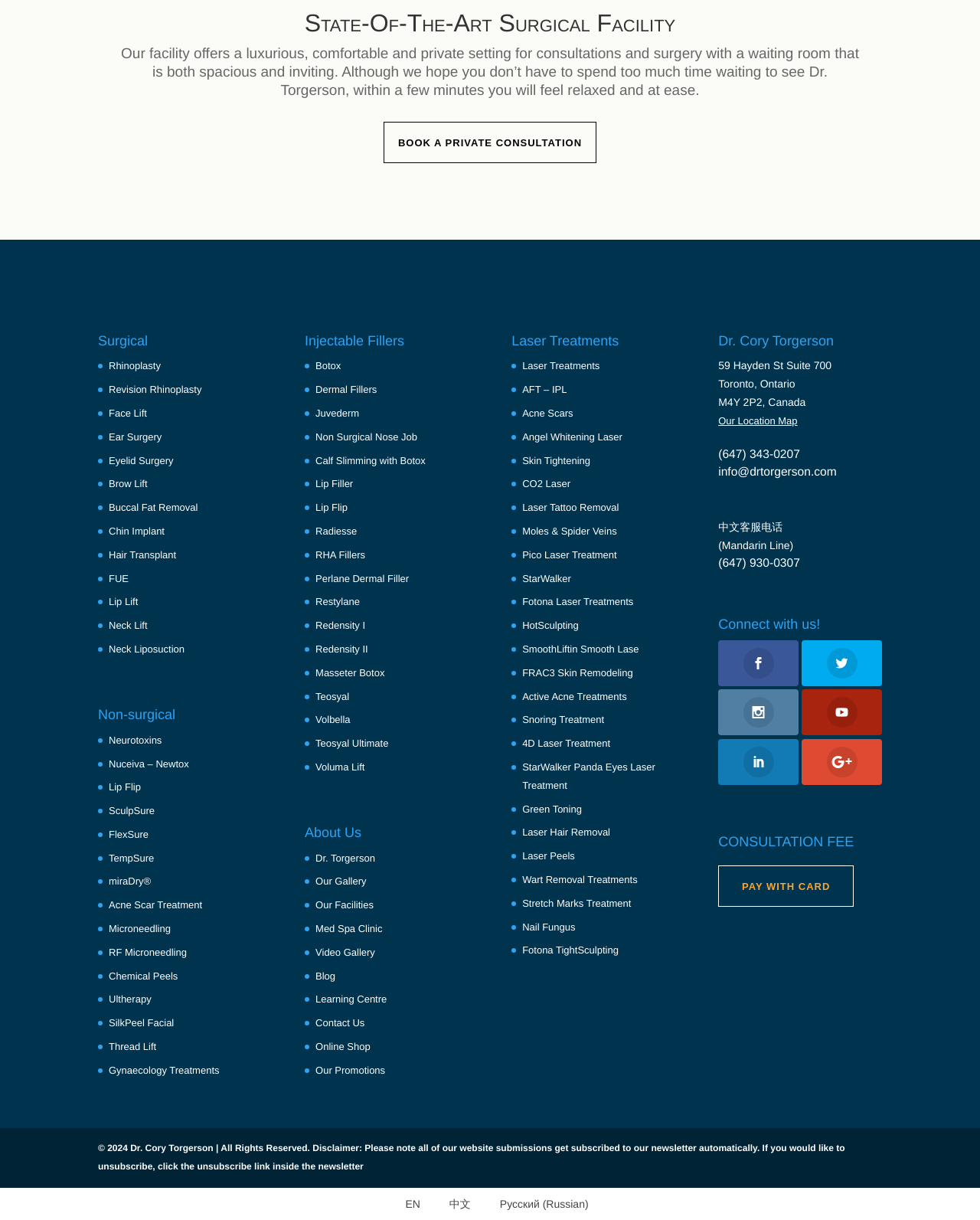Pinpoint the bounding box coordinates of the element that must be clicked to accomplish the following instruction: "Explore Laser Treatments". The coordinates should be in the format of four float numbers between 0 and 1, i.e., [left, top, right, bottom].

[0.533, 0.295, 0.612, 0.305]